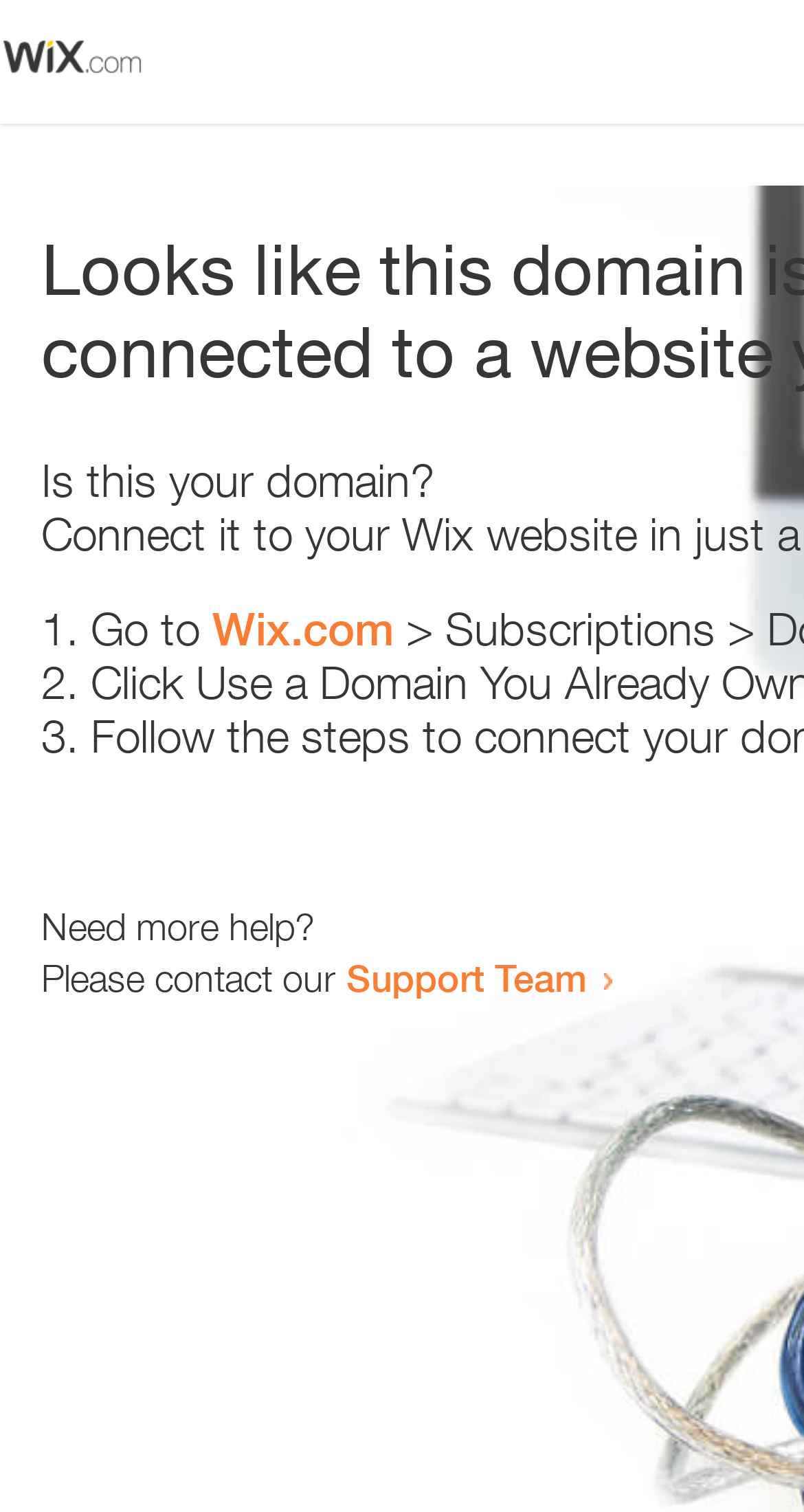Look at the image and give a detailed response to the following question: What is the domain being referred to?

The webpage contains a link 'Wix.com' which suggests that the domain being referred to is Wix.com. This can be inferred from the context of the sentence 'Go to Wix.com'.